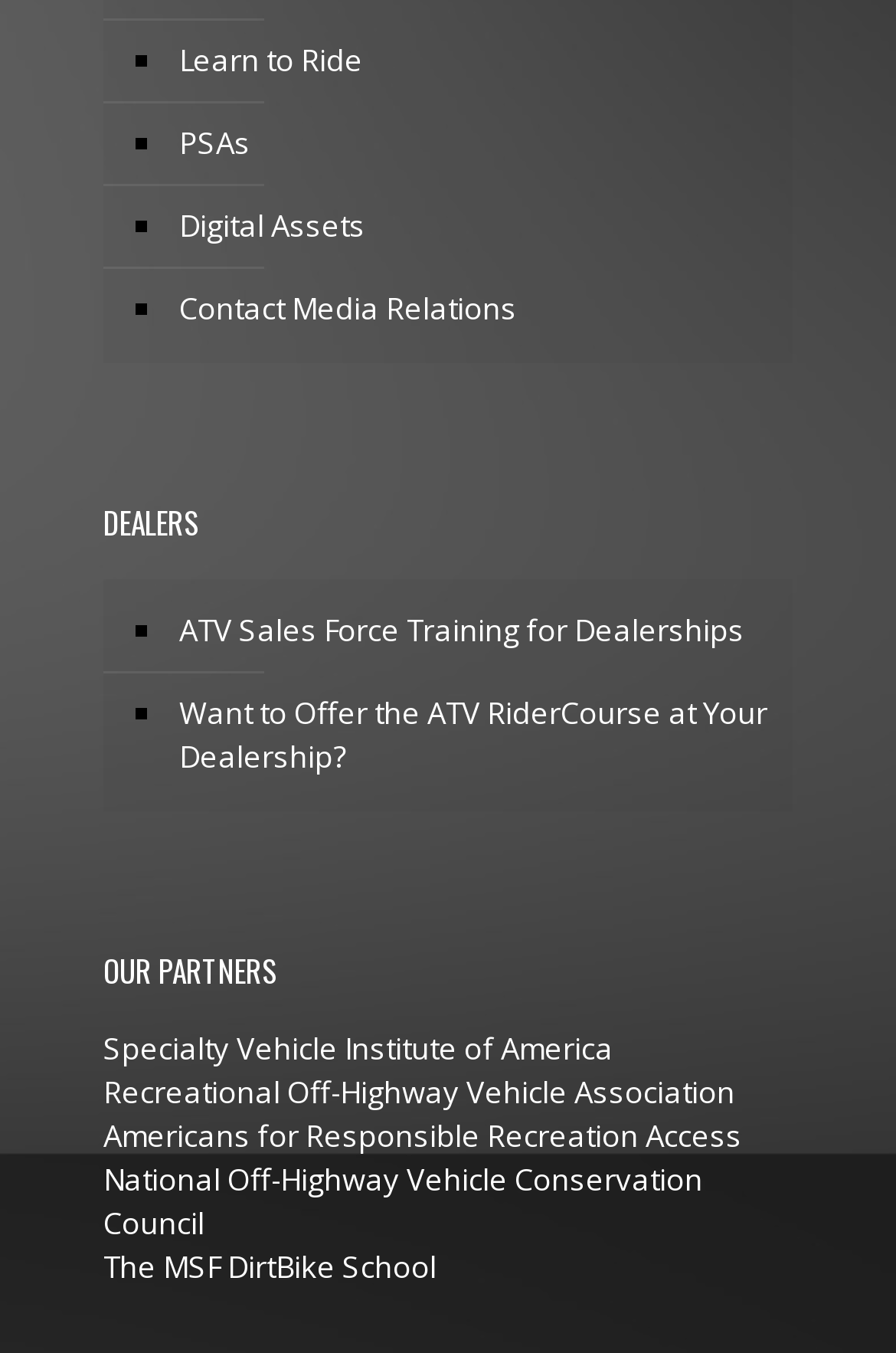Please determine the bounding box coordinates of the clickable area required to carry out the following instruction: "Learn to ride an ATV". The coordinates must be four float numbers between 0 and 1, represented as [left, top, right, bottom].

[0.192, 0.015, 0.859, 0.076]